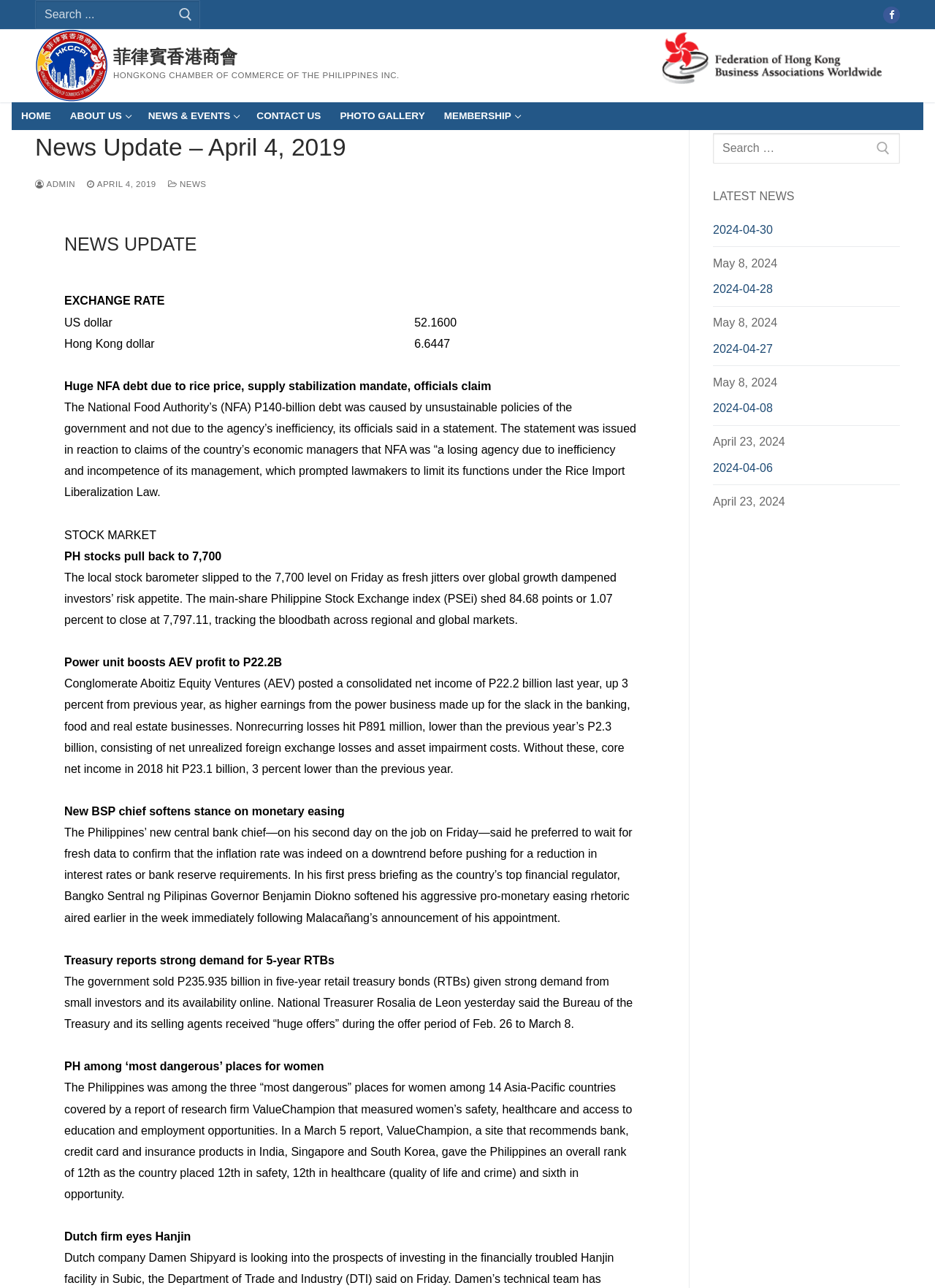Extract the bounding box coordinates for the UI element described by the text: "parent_node: 菲律賓香港商會". The coordinates should be in the form of [left, top, right, bottom] with values between 0 and 1.

[0.038, 0.023, 0.116, 0.08]